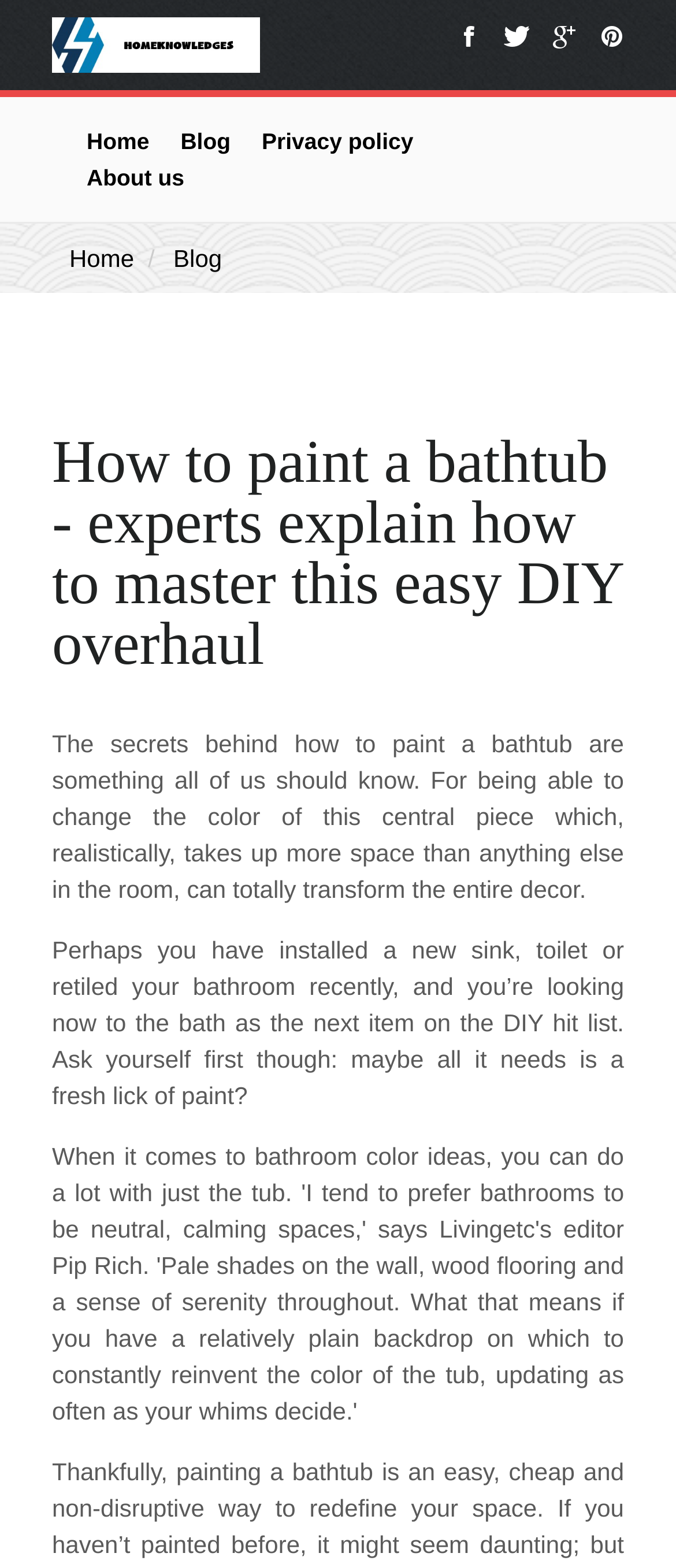Highlight the bounding box coordinates of the region I should click on to meet the following instruction: "go to home page".

[0.103, 0.156, 0.198, 0.173]